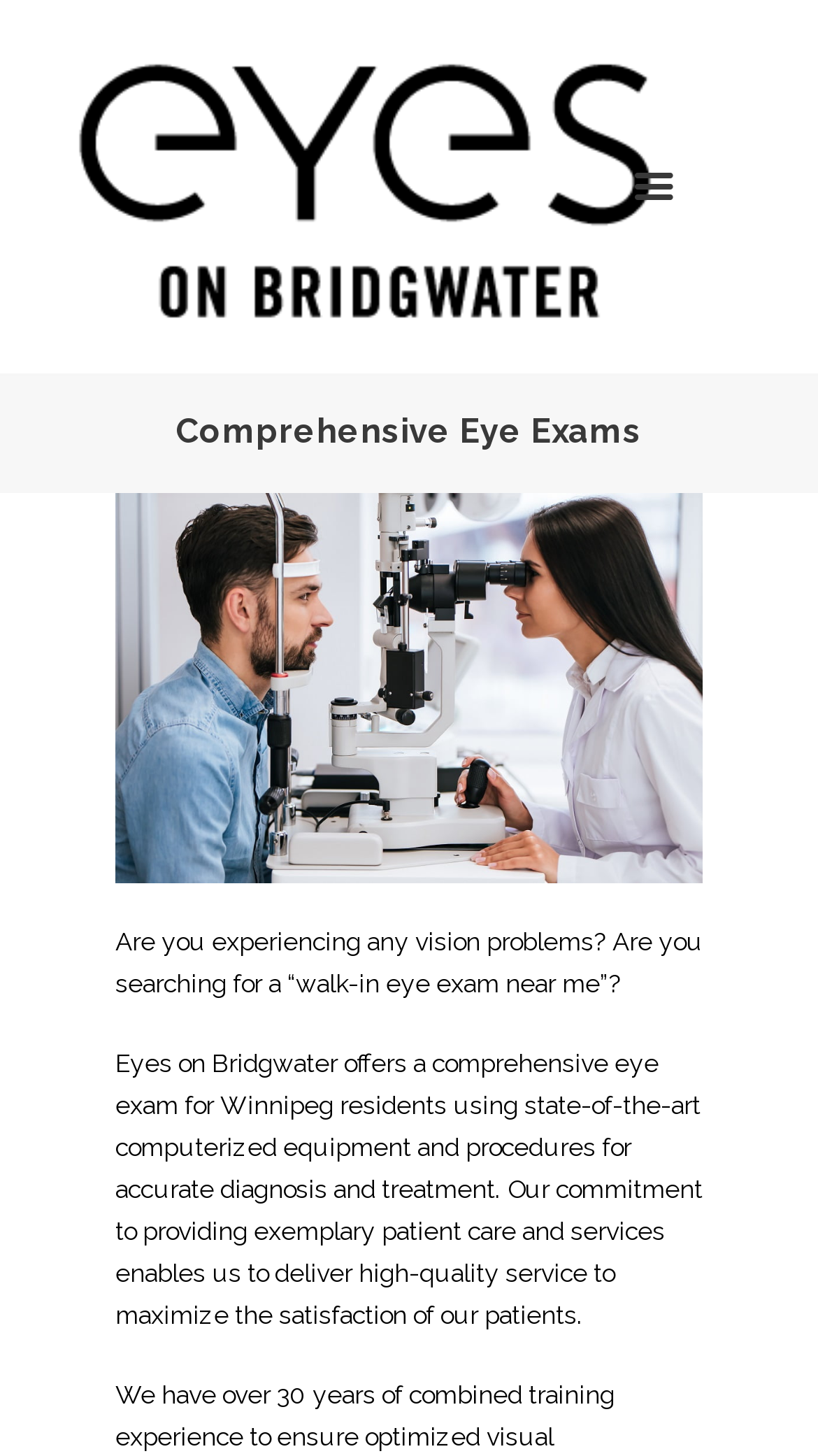Extract the bounding box coordinates for the UI element described as: "alt="eyes-white_-240x144-1"".

[0.09, 0.035, 0.808, 0.24]